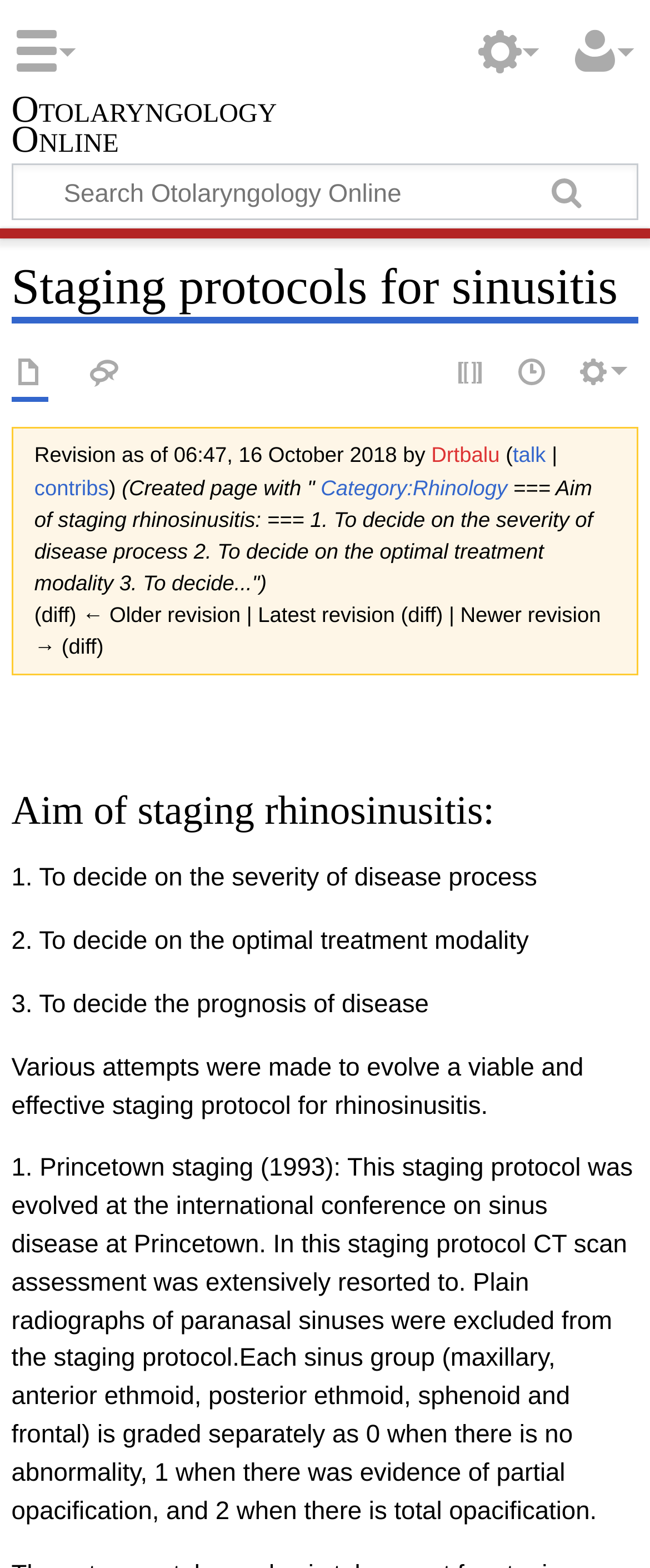Provide the bounding box coordinates of the UI element this sentence describes: "Otolaryngology Online".

[0.018, 0.061, 0.563, 0.104]